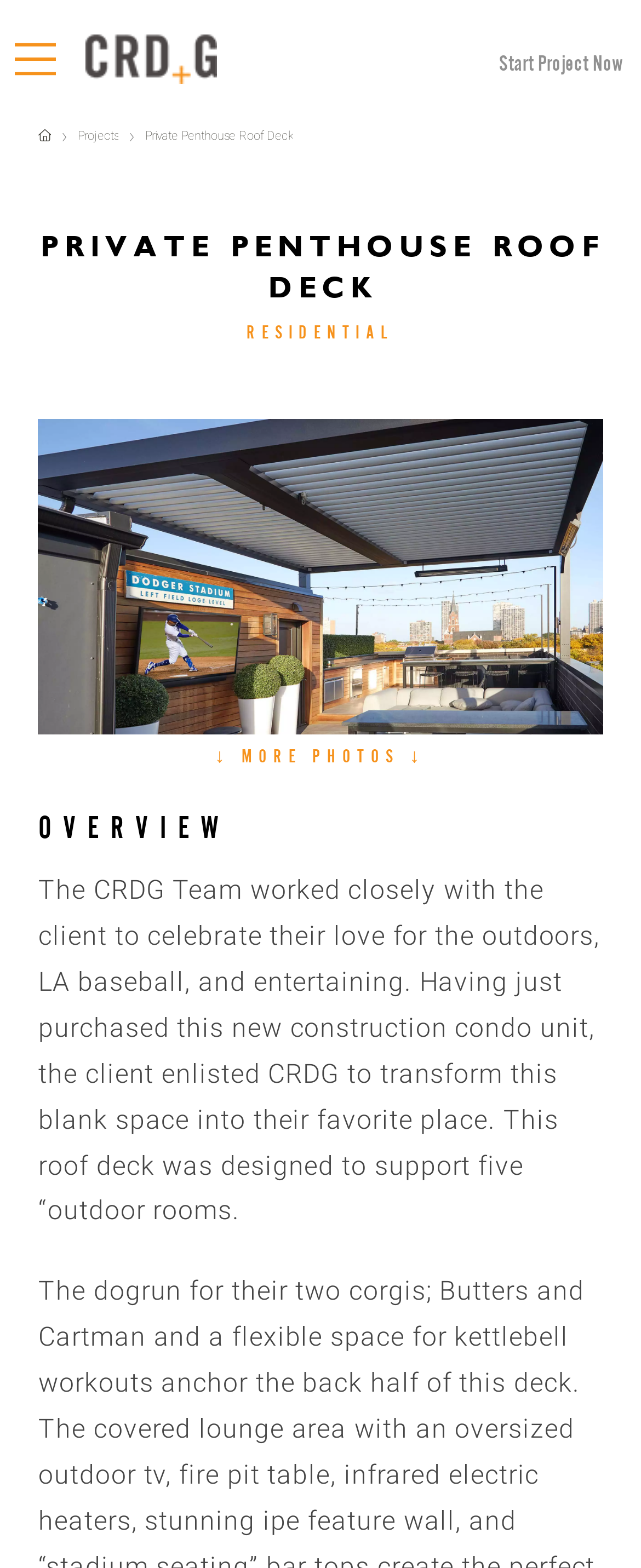What is the main heading of this webpage? Please extract and provide it.

PRIVATE PENTHOUSE ROOF DECK